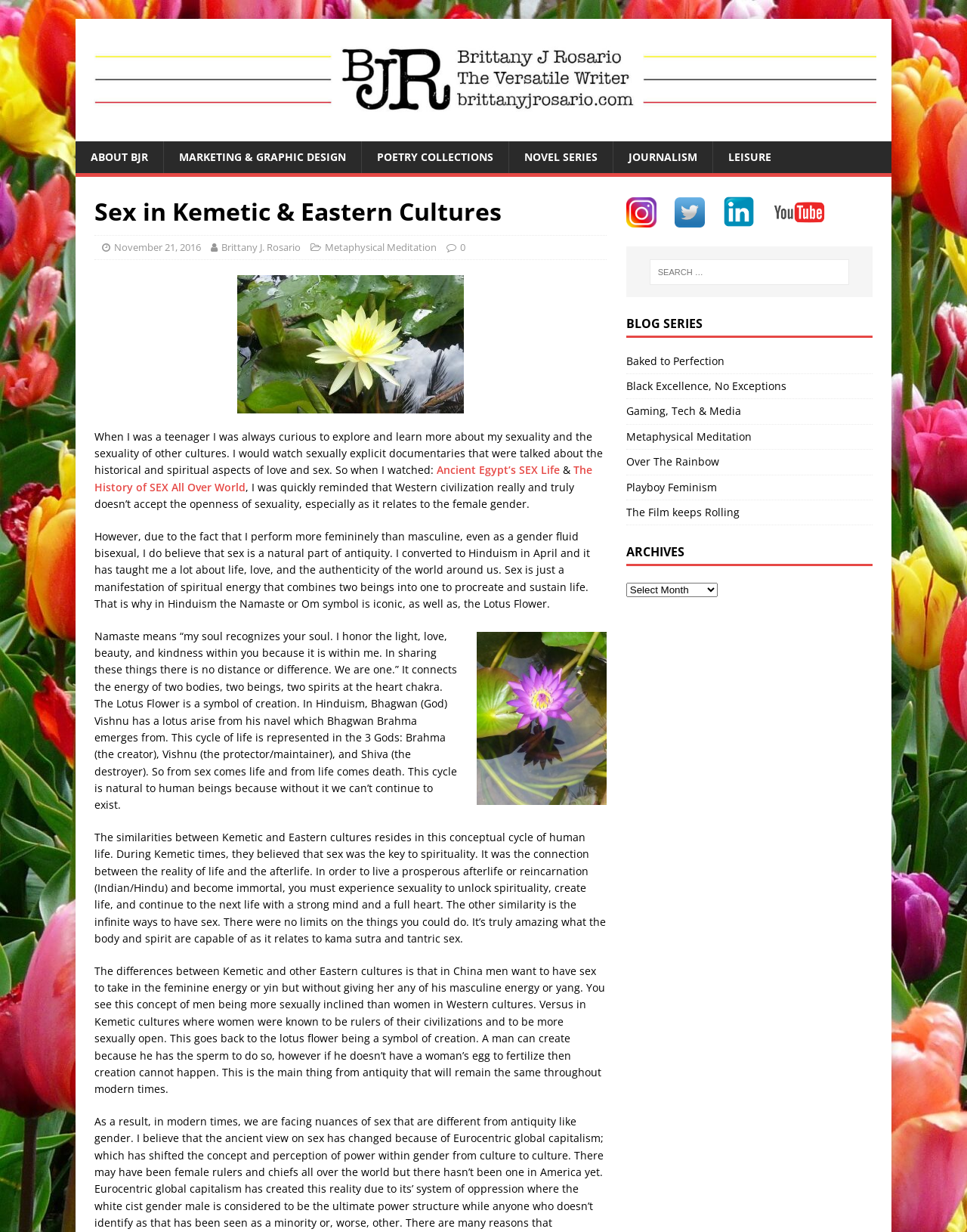Answer the question using only a single word or phrase: 
What is the topic of the article?

Sex in Kemetic & Eastern Cultures